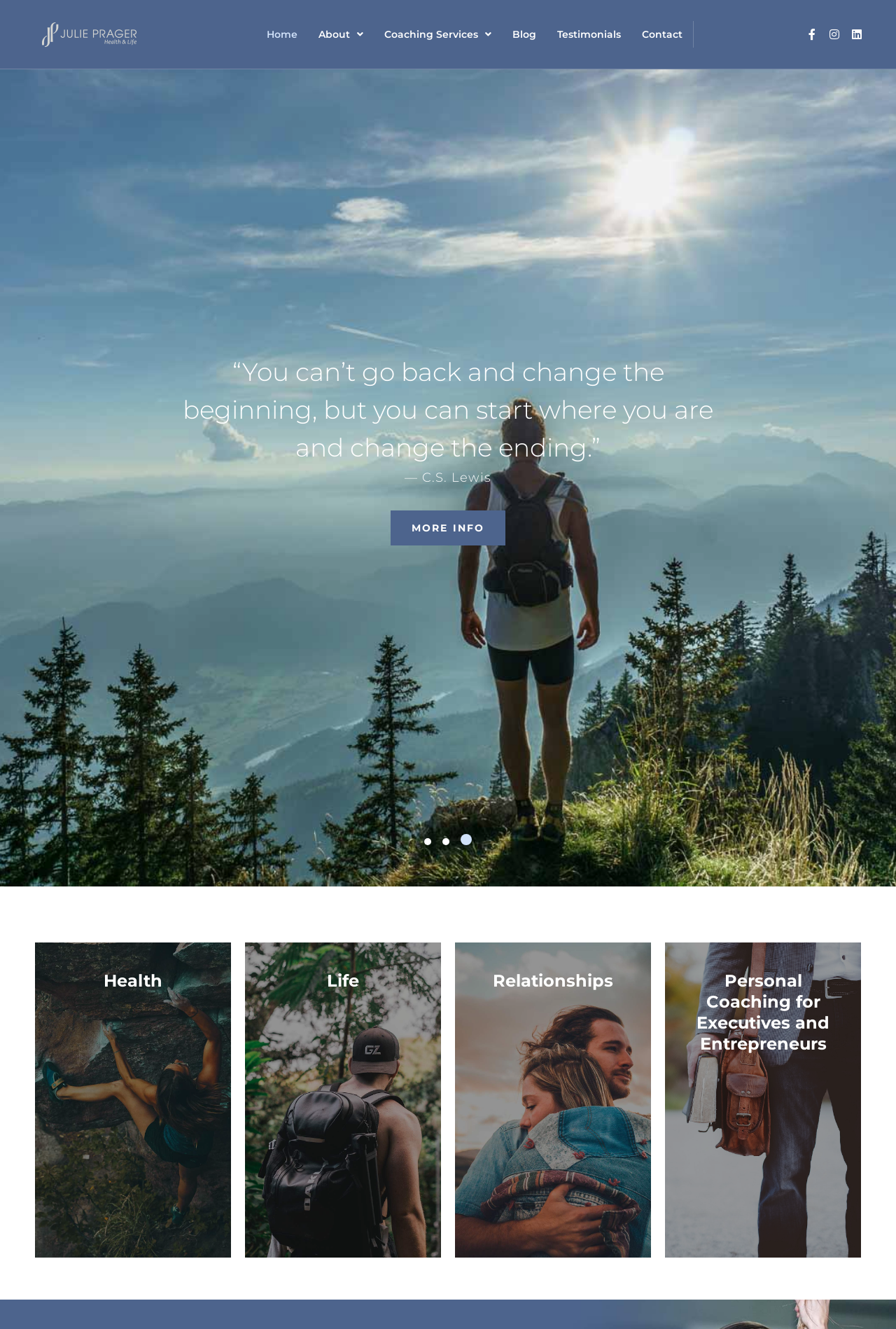Please identify the bounding box coordinates of the element that needs to be clicked to execute the following command: "Read about Climate Action Now". Provide the bounding box using four float numbers between 0 and 1, formatted as [left, top, right, bottom].

None